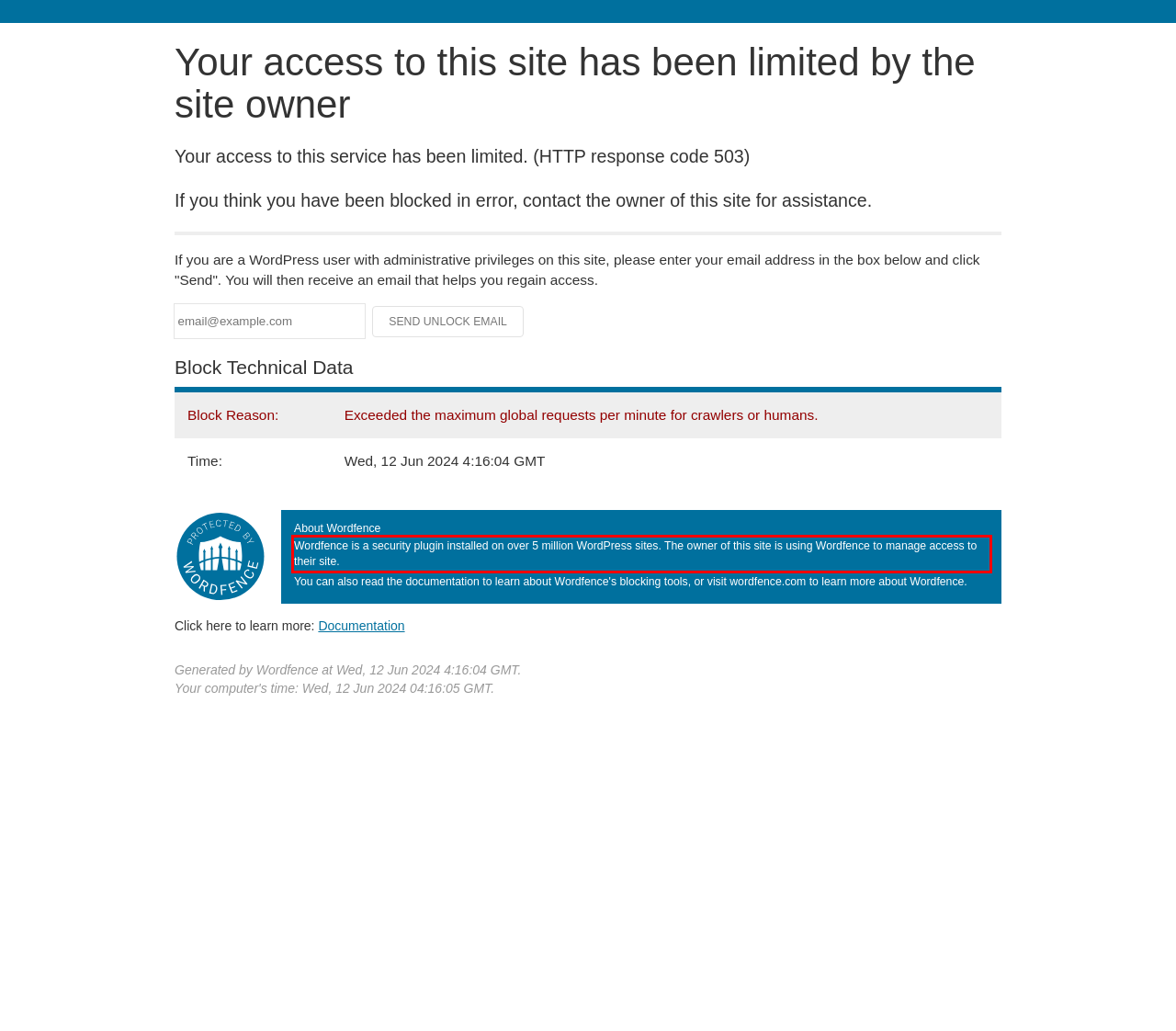Given a screenshot of a webpage containing a red rectangle bounding box, extract and provide the text content found within the red bounding box.

Wordfence is a security plugin installed on over 5 million WordPress sites. The owner of this site is using Wordfence to manage access to their site.